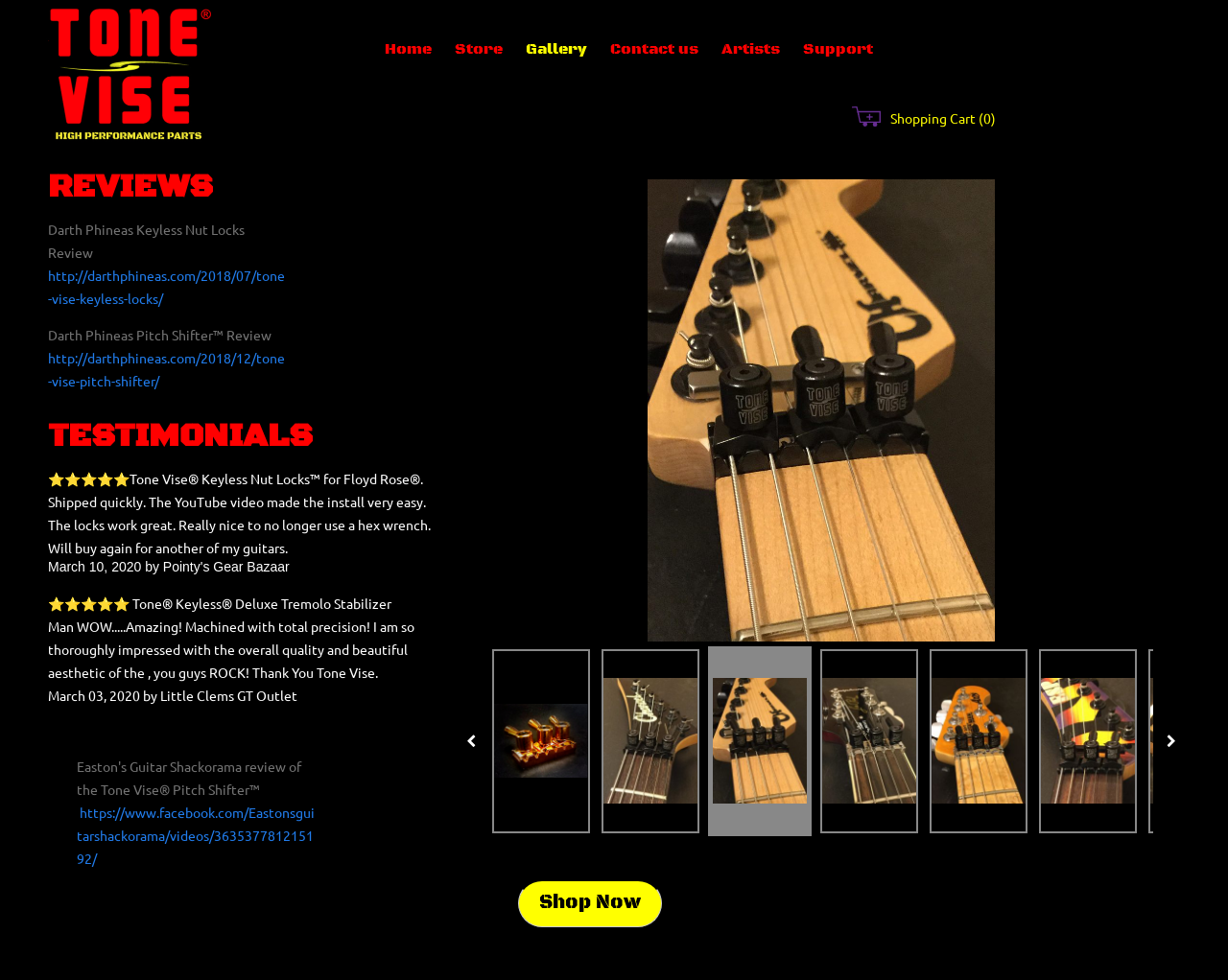Find the coordinates for the bounding box of the element with this description: "Home".

[0.311, 0.039, 0.353, 0.061]